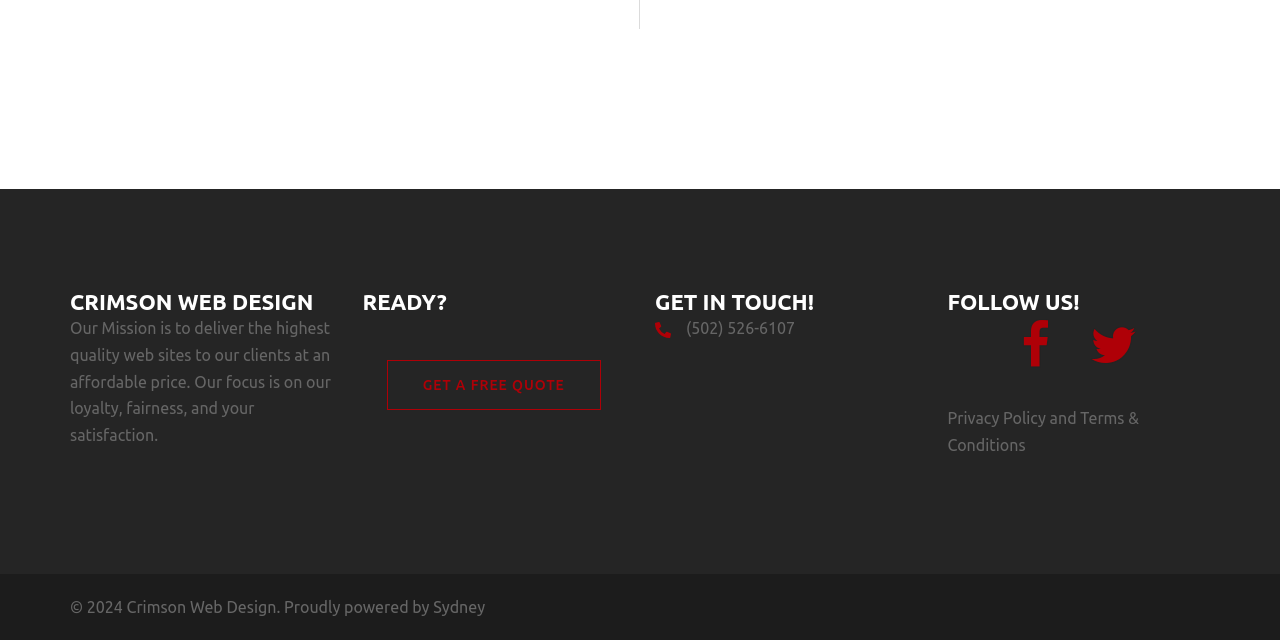From the screenshot, find the bounding box of the UI element matching this description: "Twitter". Supply the bounding box coordinates in the form [left, top, right, bottom], each a float between 0 and 1.

[0.852, 0.543, 0.888, 0.572]